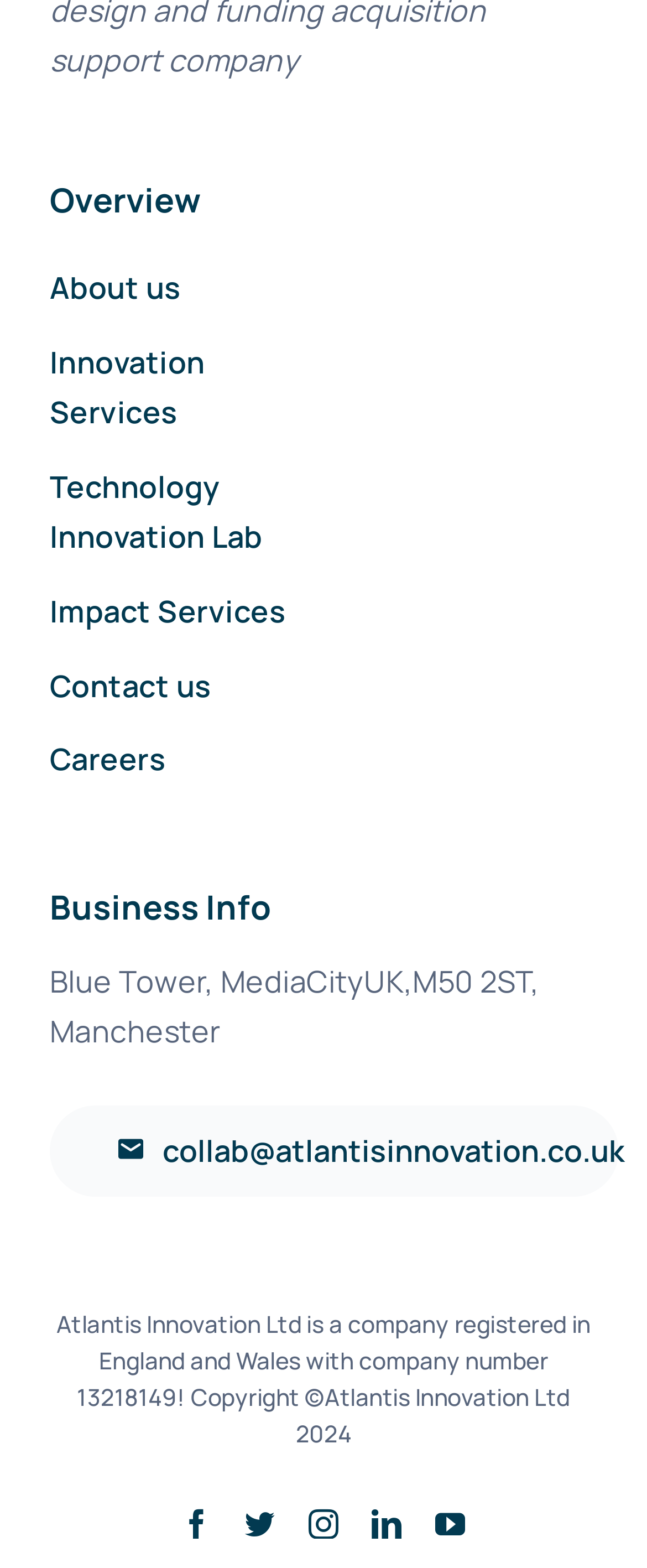How many social media links are present? From the image, respond with a single word or brief phrase.

5